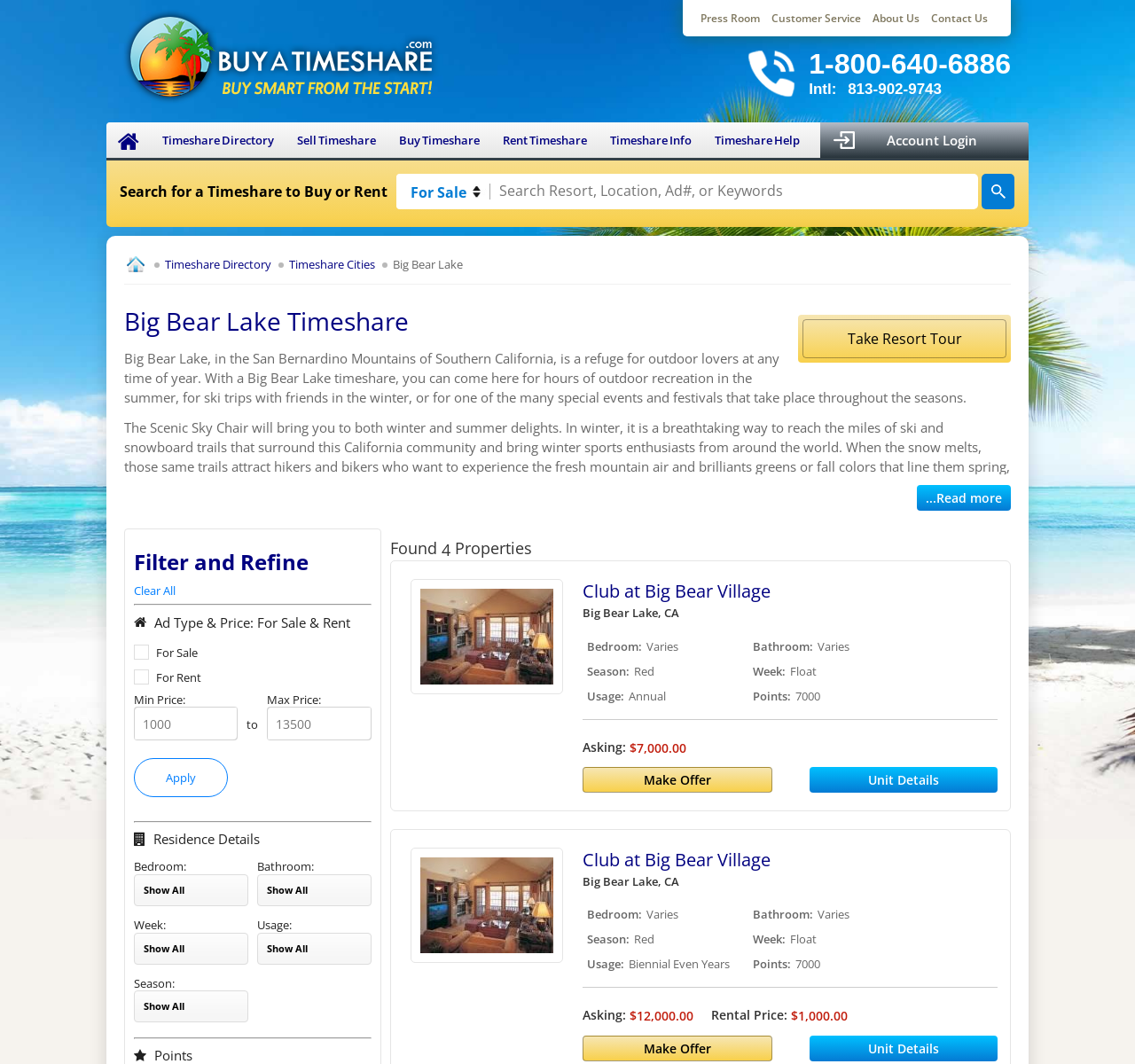Please identify the bounding box coordinates of the element's region that needs to be clicked to fulfill the following instruction: "Share on Facebook". The bounding box coordinates should consist of four float numbers between 0 and 1, i.e., [left, top, right, bottom].

None